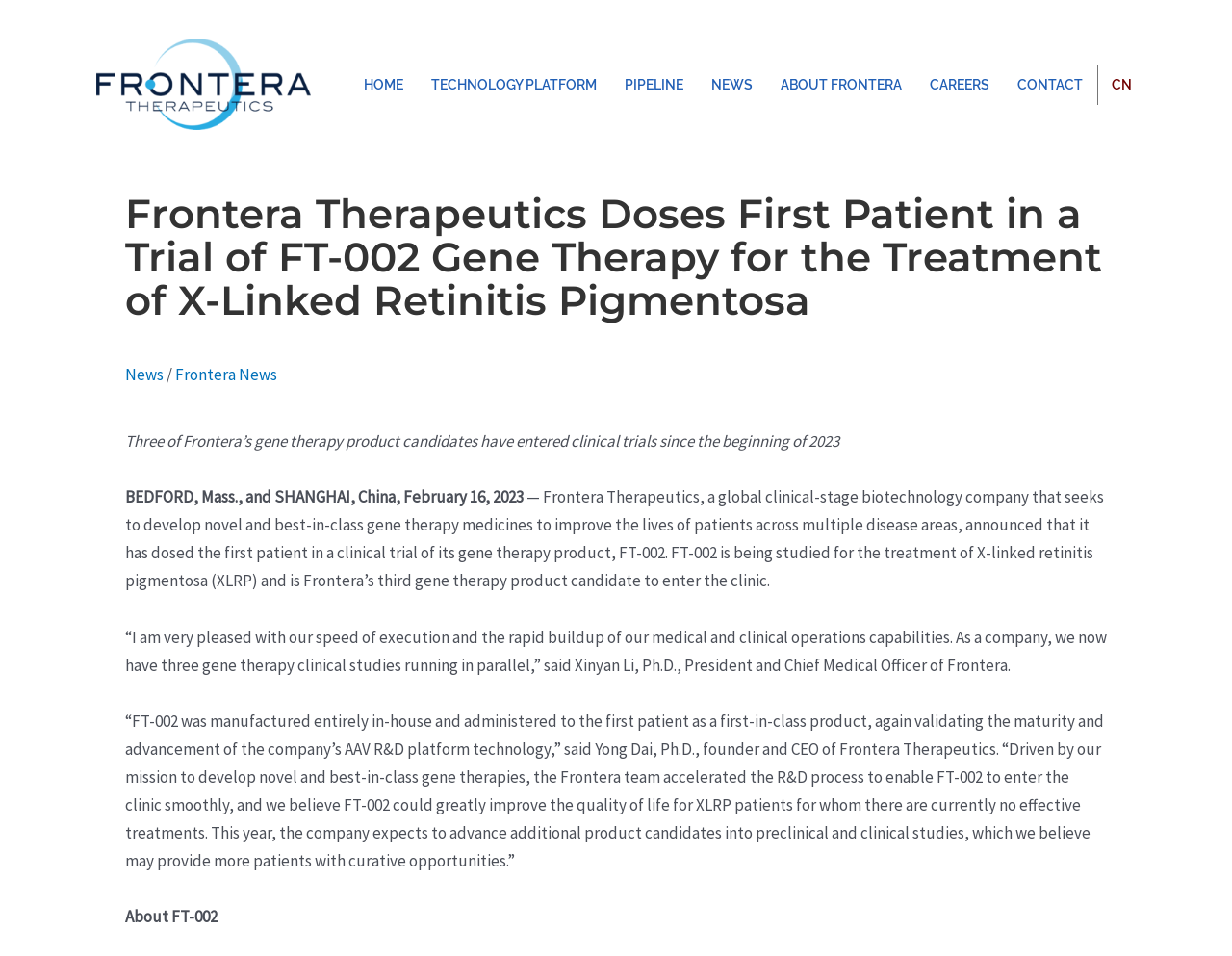Generate a thorough caption that explains the contents of the webpage.

The webpage is about Frontera Therapeutics, a biotechnology company, and its recent achievement in dosing the first patient in a trial of FT-002 gene therapy for the treatment of X-Linked Retinitis Pigmentosa. 

At the top left corner, there is a logo of Frontera Therapeutics. To the right of the logo, there is a navigation menu with links to different sections of the website, including HOME, TECHNOLOGY PLATFORM, PIPELINE, NEWS, ABOUT FRONTERA, CAREERS, CONTACT, and CN. 

Below the navigation menu, there is a heading that repeats the title of the webpage. Underneath the heading, there are links to News and Frontera News, separated by a slash. 

The main content of the webpage is a news article that announces the dosing of the first patient in the clinical trial of FT-002. The article starts with a brief overview of Frontera Therapeutics and its gene therapy product candidates, followed by a quote from the President and Chief Medical Officer, Xinyan Li, Ph.D. The article then provides more details about FT-002, including a quote from the founder and CEO, Yong Dai, Ph.D. 

At the bottom of the webpage, there is a subheading "About FT-002", which suggests that there may be more information about the gene therapy product candidate below.